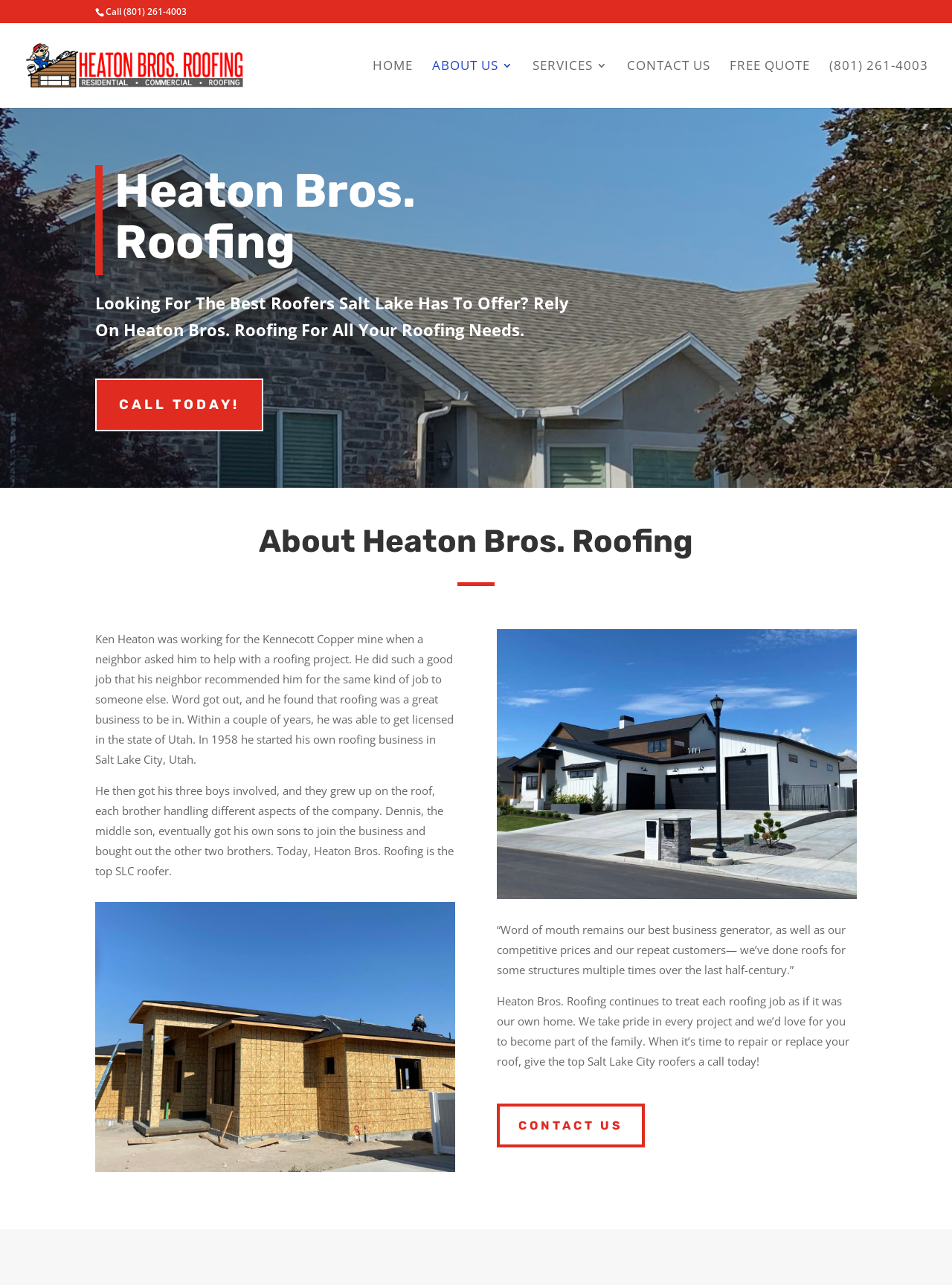Provide an in-depth description of the elements and layout of the webpage.

This webpage is about Heaton Bros. Roofing, a roofing company in Salt Lake City, Utah. At the top, there is a phone number and a call-to-action to contact the company. Below that, there is a navigation menu with links to different sections of the website, including "HOME", "ABOUT US", "SERVICES", "CONTACT US", and "FREE QUOTE".

The main content of the page is divided into two columns. On the left, there is a heading that reads "Heaton Bros. Roofing" and a paragraph that introduces the company as a reliable roofing company in Salt Lake City. Below that, there is a call-to-action to "CALL TODAY!" and a heading that reads "About Heaton Bros. Roofing".

On the right, there is a large image that takes up most of the column. Below the image, there is a paragraph that tells the story of how the company was founded by Ken Heaton in 1958 and how it has grown over the years. There are two more paragraphs that describe the company's values and mission, with a quote from the company about their commitment to customer satisfaction.

At the bottom of the right column, there is another image and a call-to-action to "CONTACT US" with a phone number. Throughout the page, there are several links to other sections of the website, including the "CONTACT US" and "FREE QUOTE" pages.